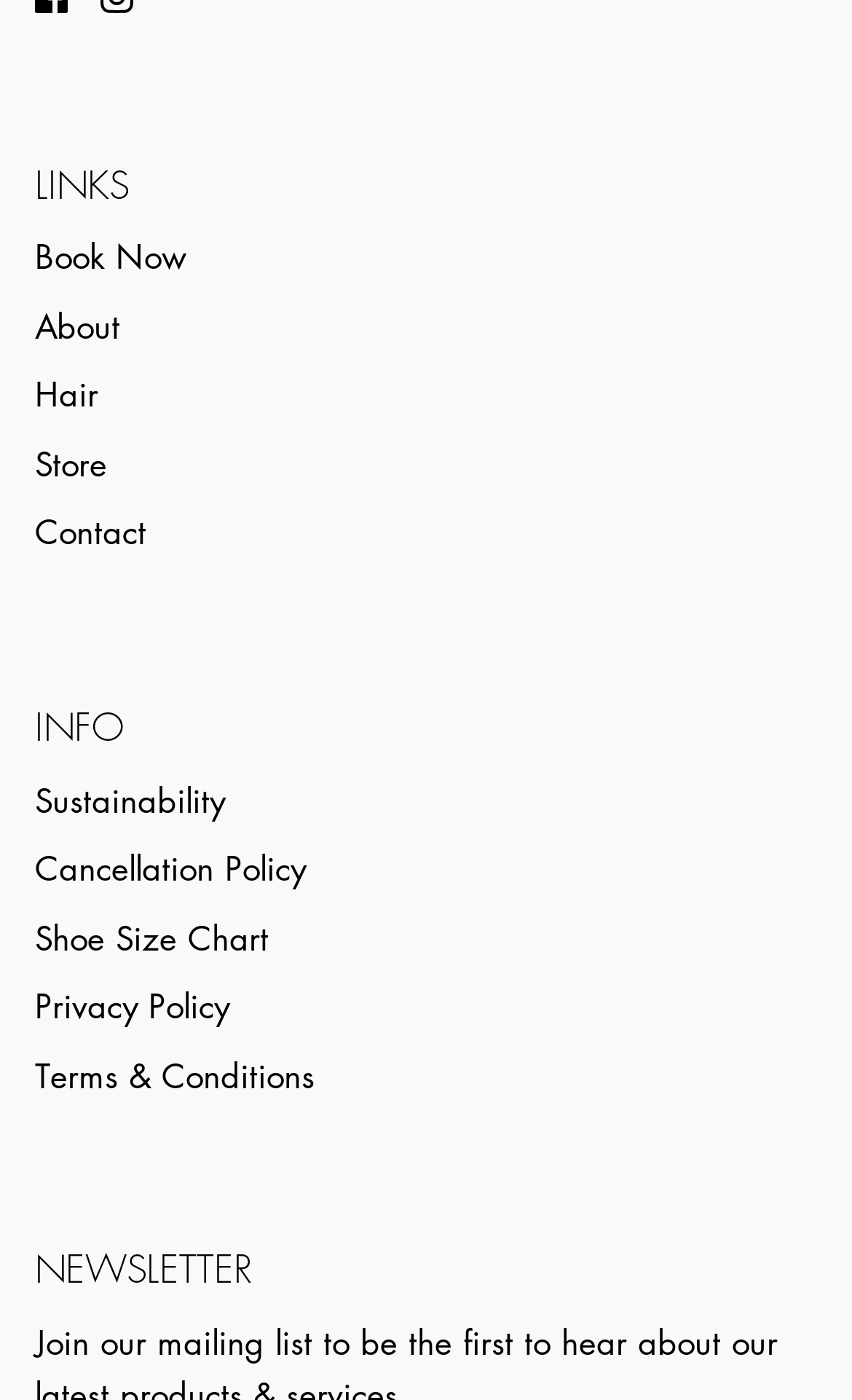Please specify the bounding box coordinates in the format (top-left x, top-left y, bottom-right x, bottom-right y), with values ranging from 0 to 1. Identify the bounding box for the UI component described as follows: Store

[0.041, 0.315, 0.126, 0.346]